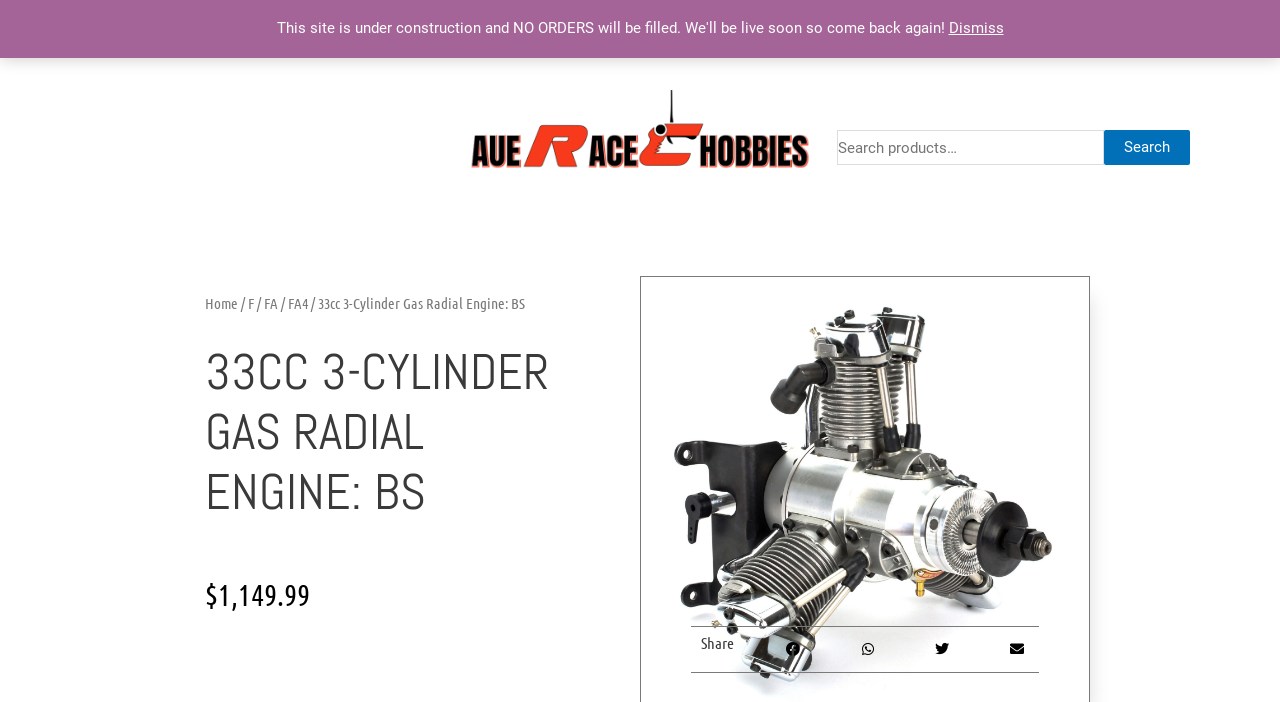Please find the bounding box coordinates of the element that you should click to achieve the following instruction: "Share on facebook". The coordinates should be presented as four float numbers between 0 and 1: [left, top, right, bottom].

[0.602, 0.893, 0.637, 0.957]